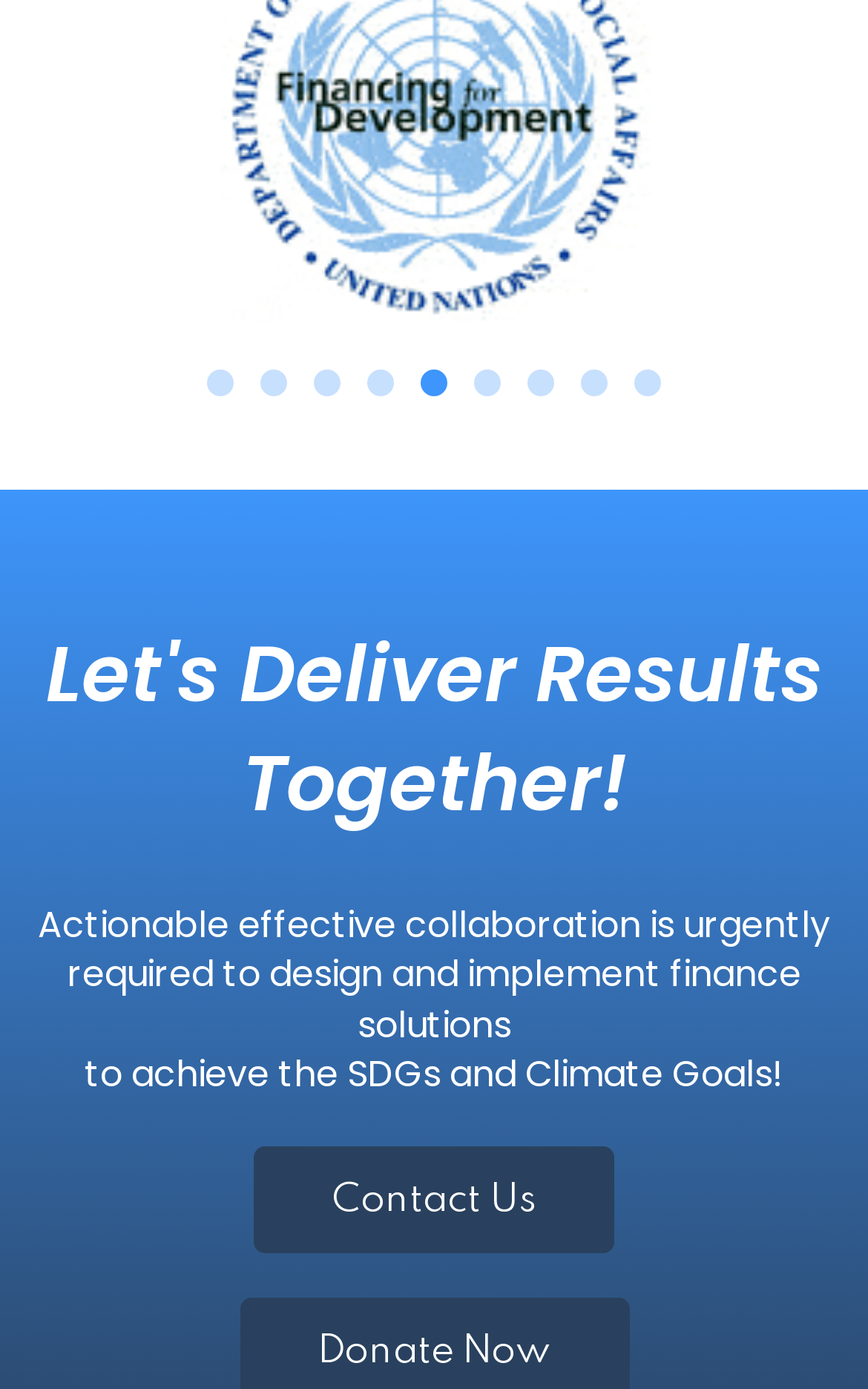Using the information from the screenshot, answer the following question thoroughly:
How many sentences are in the main content?

I counted the number of sentences in the main content, which are two, separated by an exclamation mark. The first sentence is 'Actionable effective collaboration is urgently required to design and implement finance solutions' and the second sentence is 'to achieve the SDGs and Climate Goals!'.